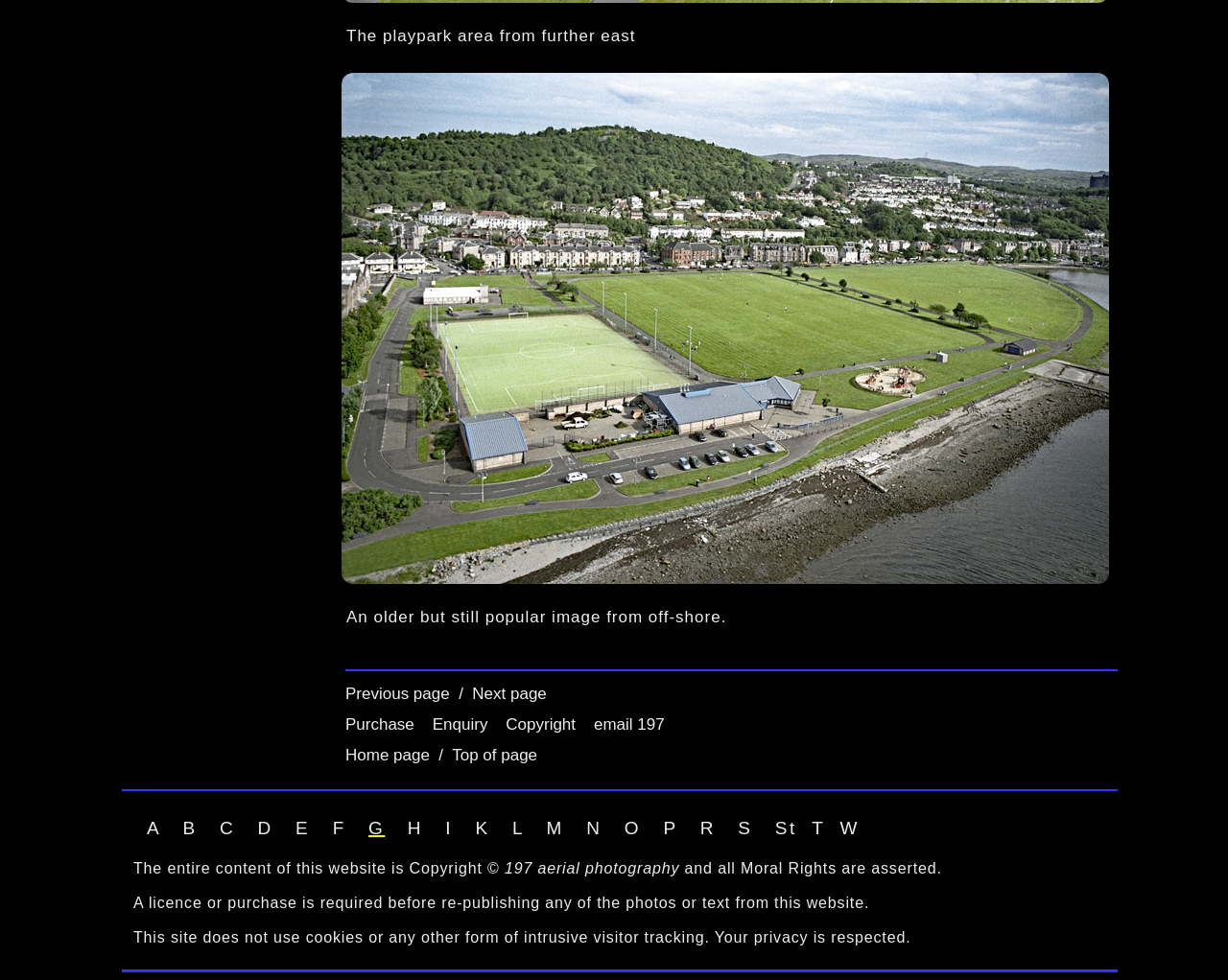Please locate the bounding box coordinates of the element that needs to be clicked to achieve the following instruction: "Email US Air Heating & Cooling". The coordinates should be four float numbers between 0 and 1, i.e., [left, top, right, bottom].

None